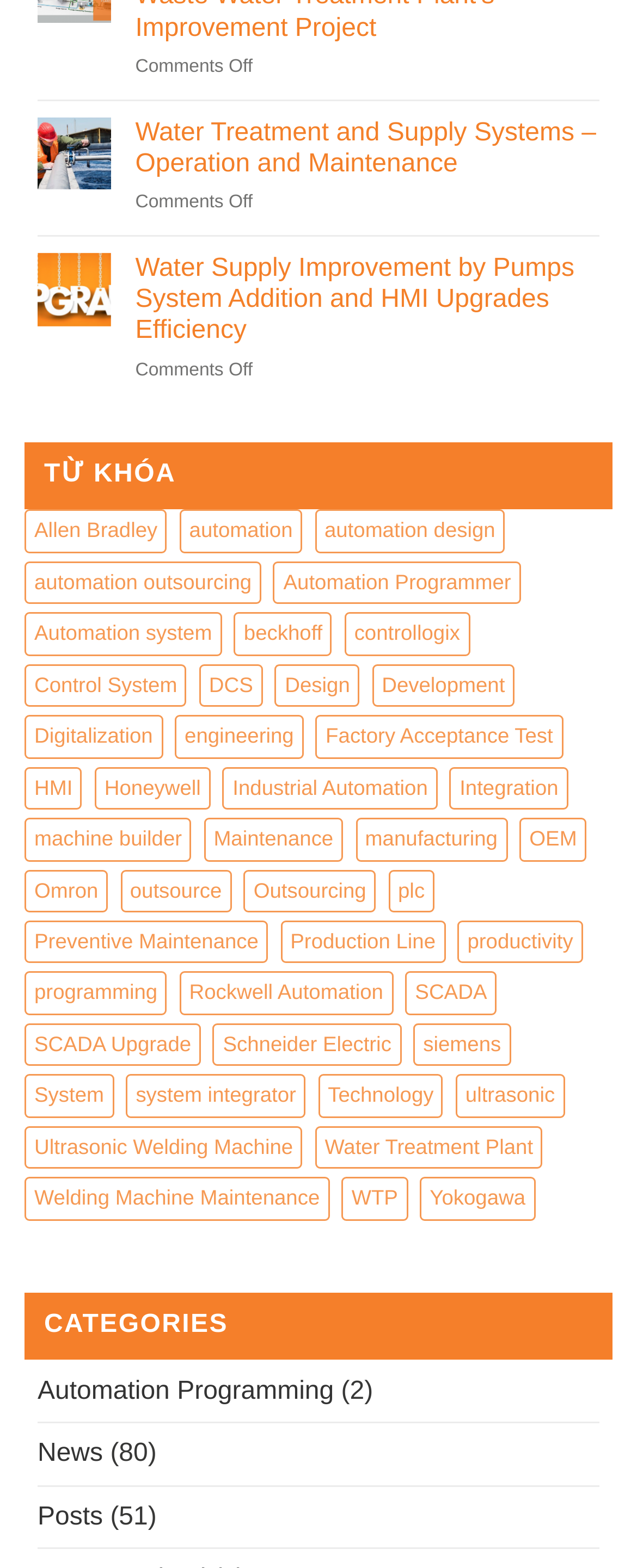Please identify the bounding box coordinates of the region to click in order to complete the given instruction: "Click on the link 'SCADA'". The coordinates should be four float numbers between 0 and 1, i.e., [left, top, right, bottom].

[0.636, 0.62, 0.78, 0.647]